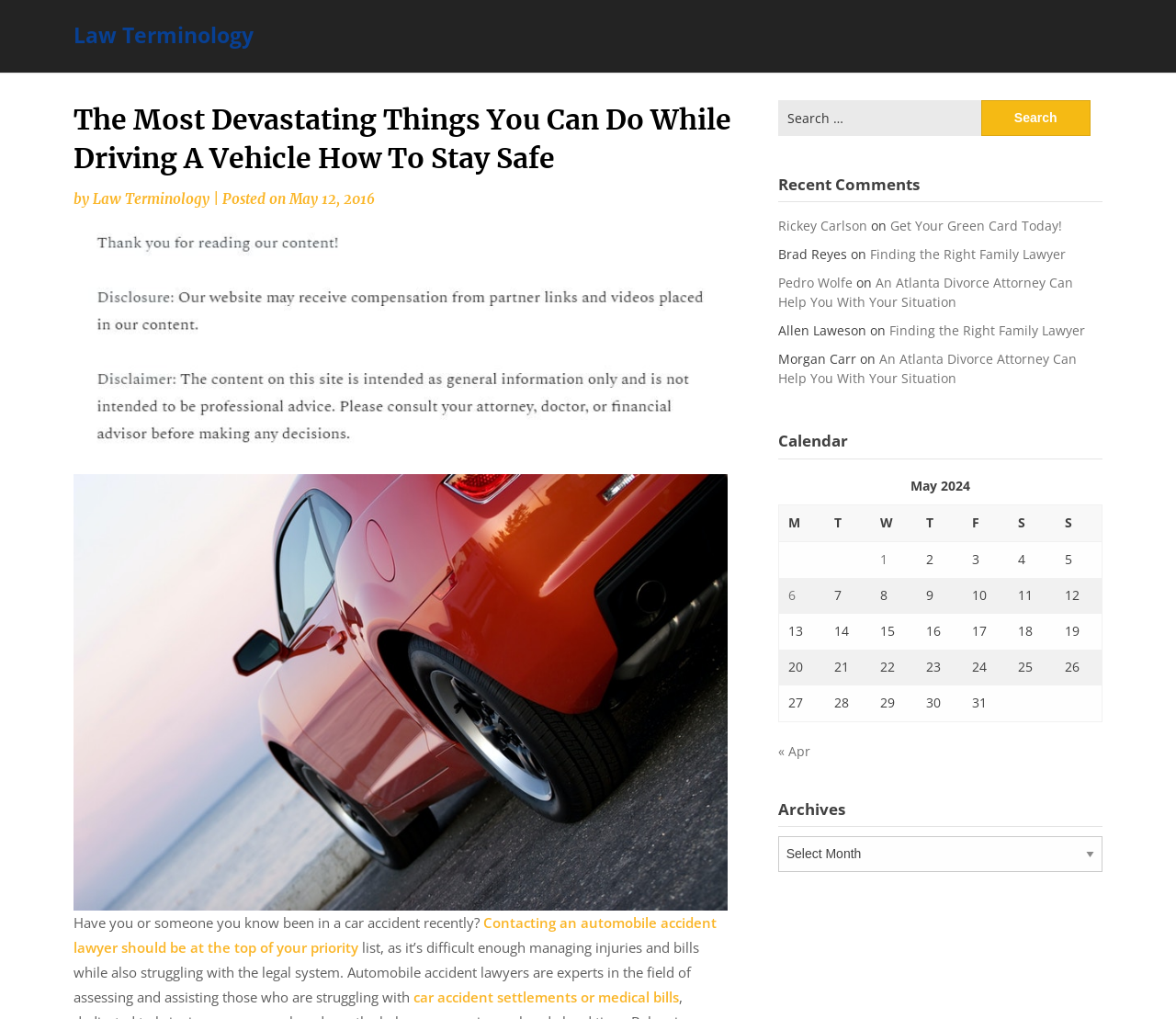Please predict the bounding box coordinates of the element's region where a click is necessary to complete the following instruction: "Contact an automobile accident lawyer". The coordinates should be represented by four float numbers between 0 and 1, i.e., [left, top, right, bottom].

[0.062, 0.896, 0.609, 0.938]